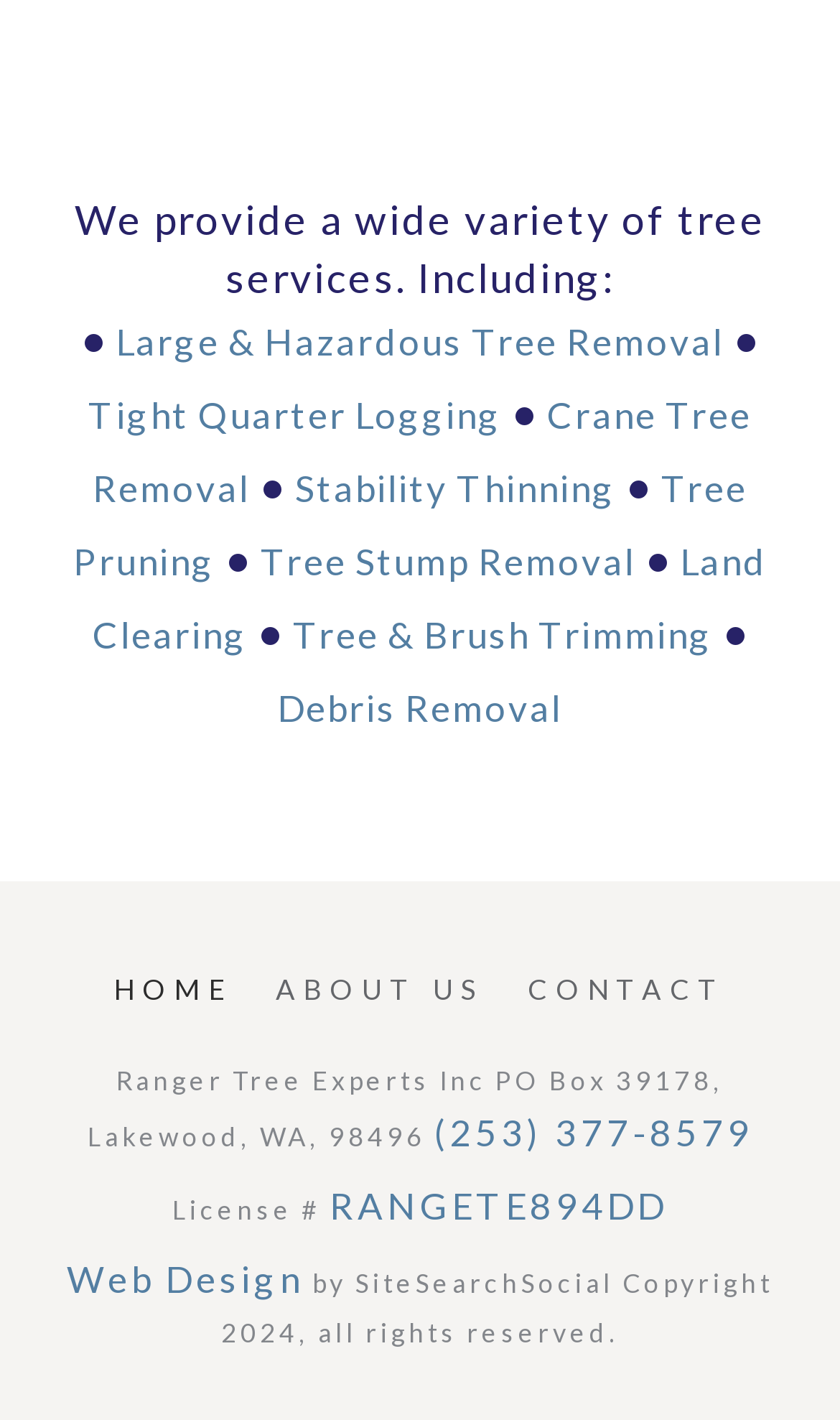What is the address of Ranger Tree Experts Inc?
Look at the image and answer with only one word or phrase.

PO Box 39178, Lakewood, WA, 98496